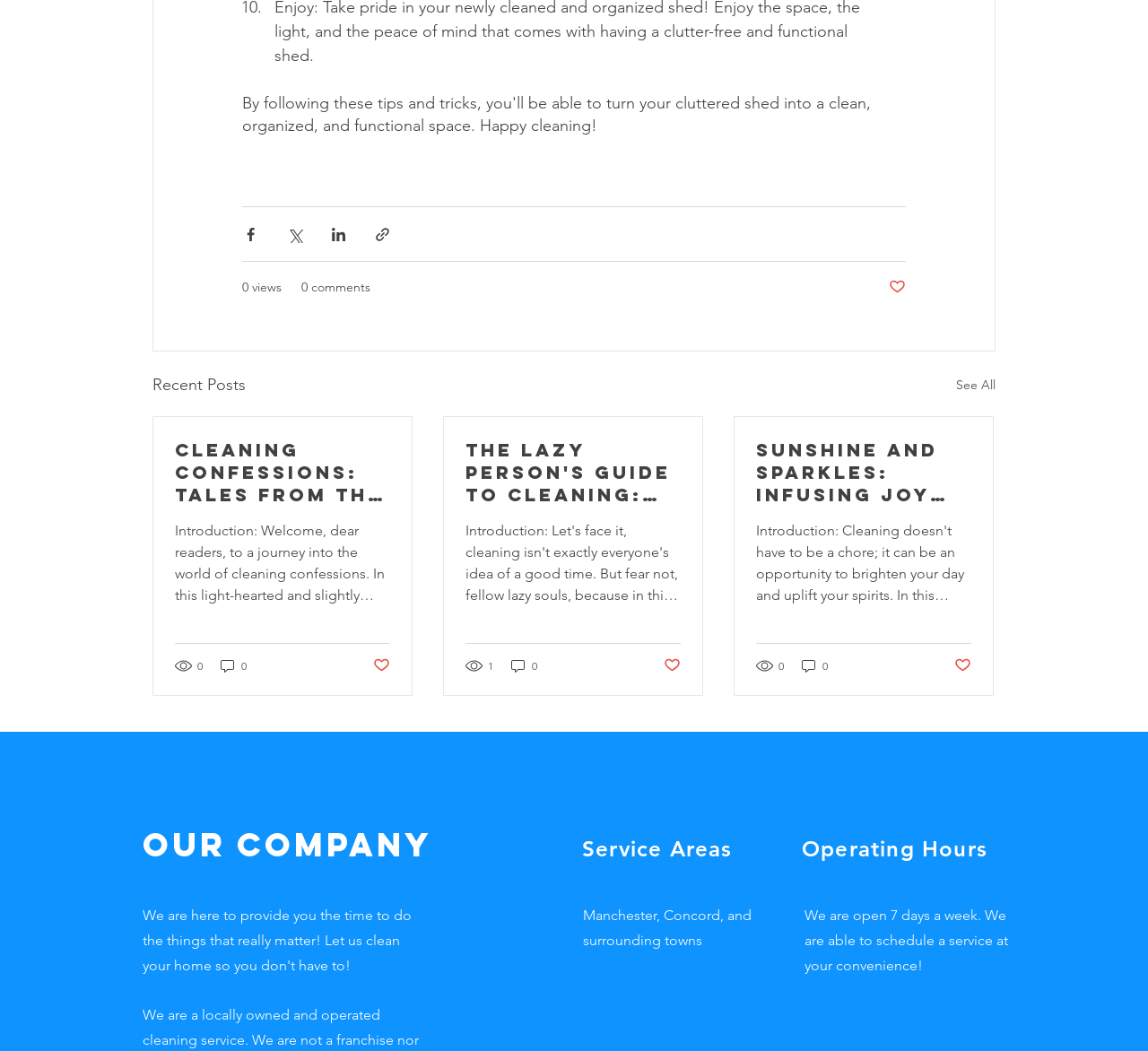Find the bounding box coordinates of the element to click in order to complete the given instruction: "Read the article 'Cleaning Confessions: Tales from the Trenches of Household Hygiene'."

[0.152, 0.417, 0.34, 0.481]